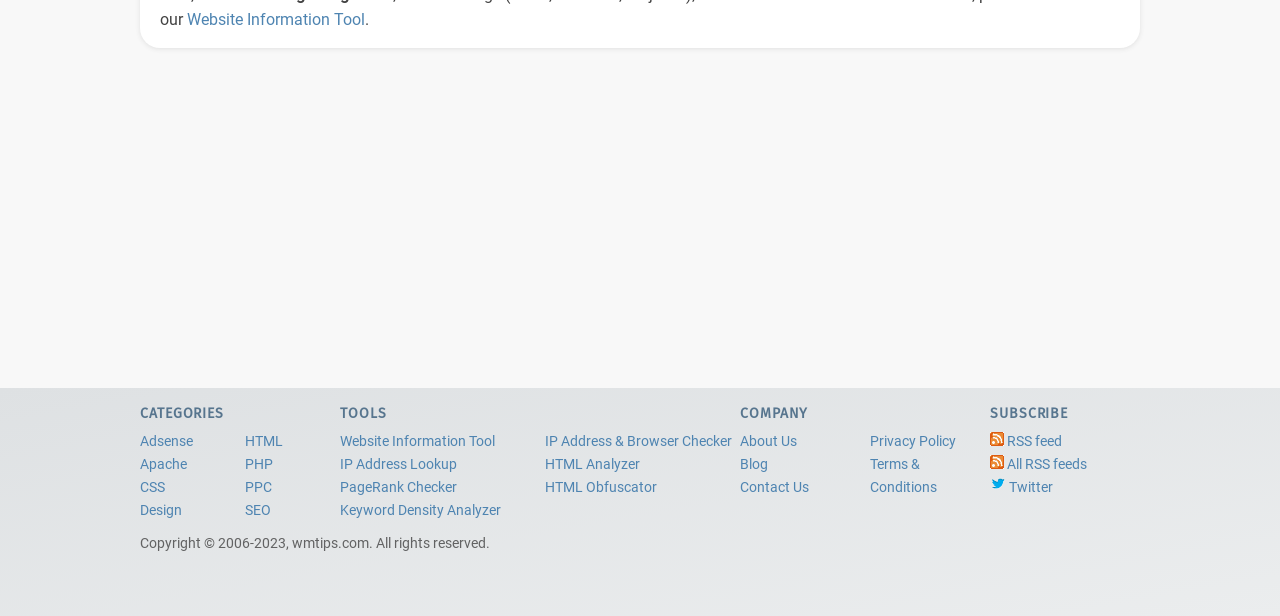What is the purpose of the 'Subscribe' section?
Refer to the image and provide a concise answer in one word or phrase.

To subscribe to RSS feeds